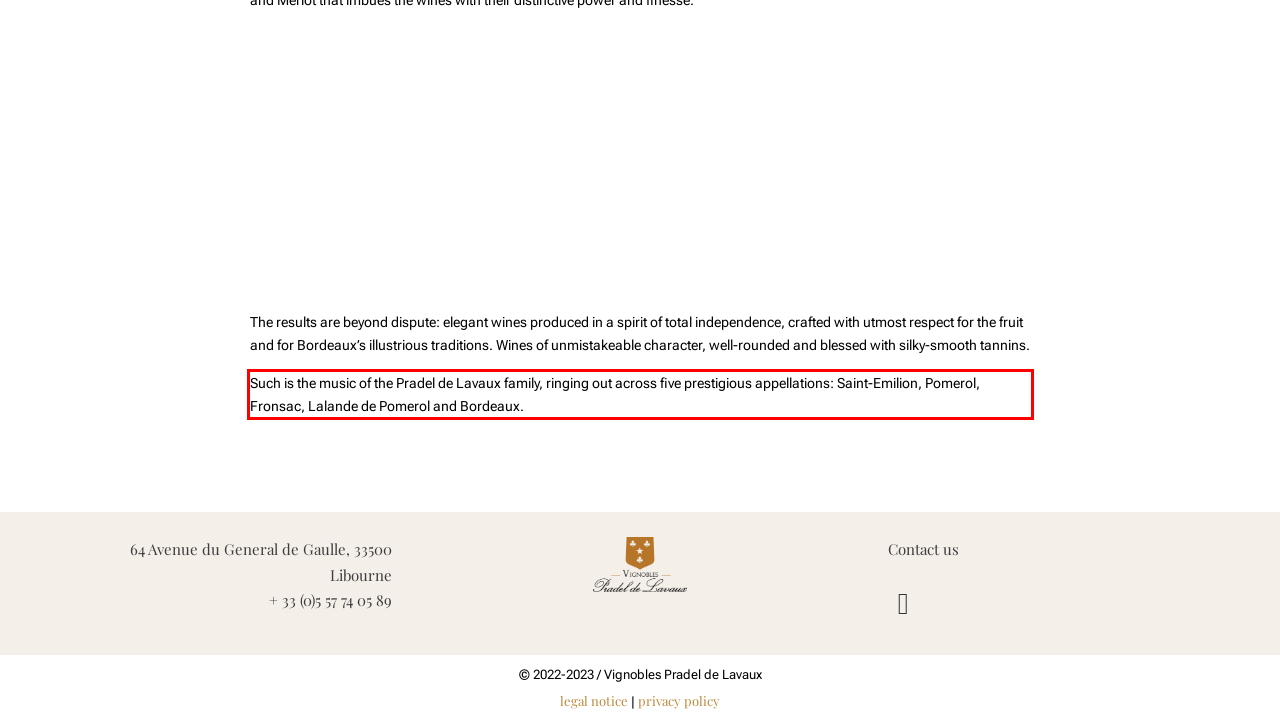You have a screenshot of a webpage where a UI element is enclosed in a red rectangle. Perform OCR to capture the text inside this red rectangle.

Such is the music of the Pradel de Lavaux family, ringing out across five prestigious appellations: Saint-Emilion, Pomerol, Fronsac, Lalande de Pomerol and Bordeaux.